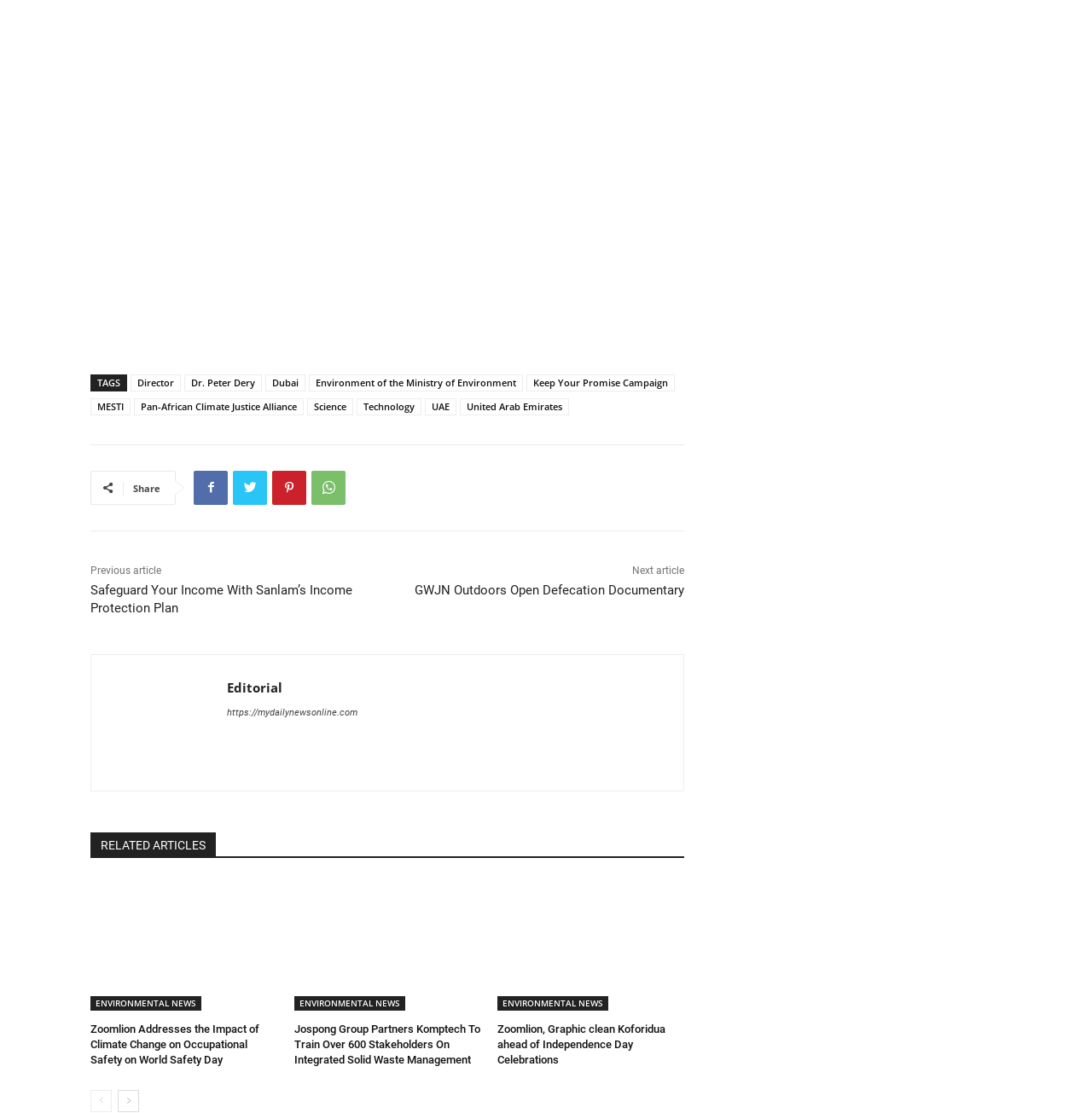What is the category of the article 'Safeguard Your Income With Sanlam’s Income Protection Plan'?
Carefully analyze the image and provide a thorough answer to the question.

The article 'Safeguard Your Income With Sanlam’s Income Protection Plan' is categorized under 'Editorial' as it is linked to the 'Editorial' section on the webpage.